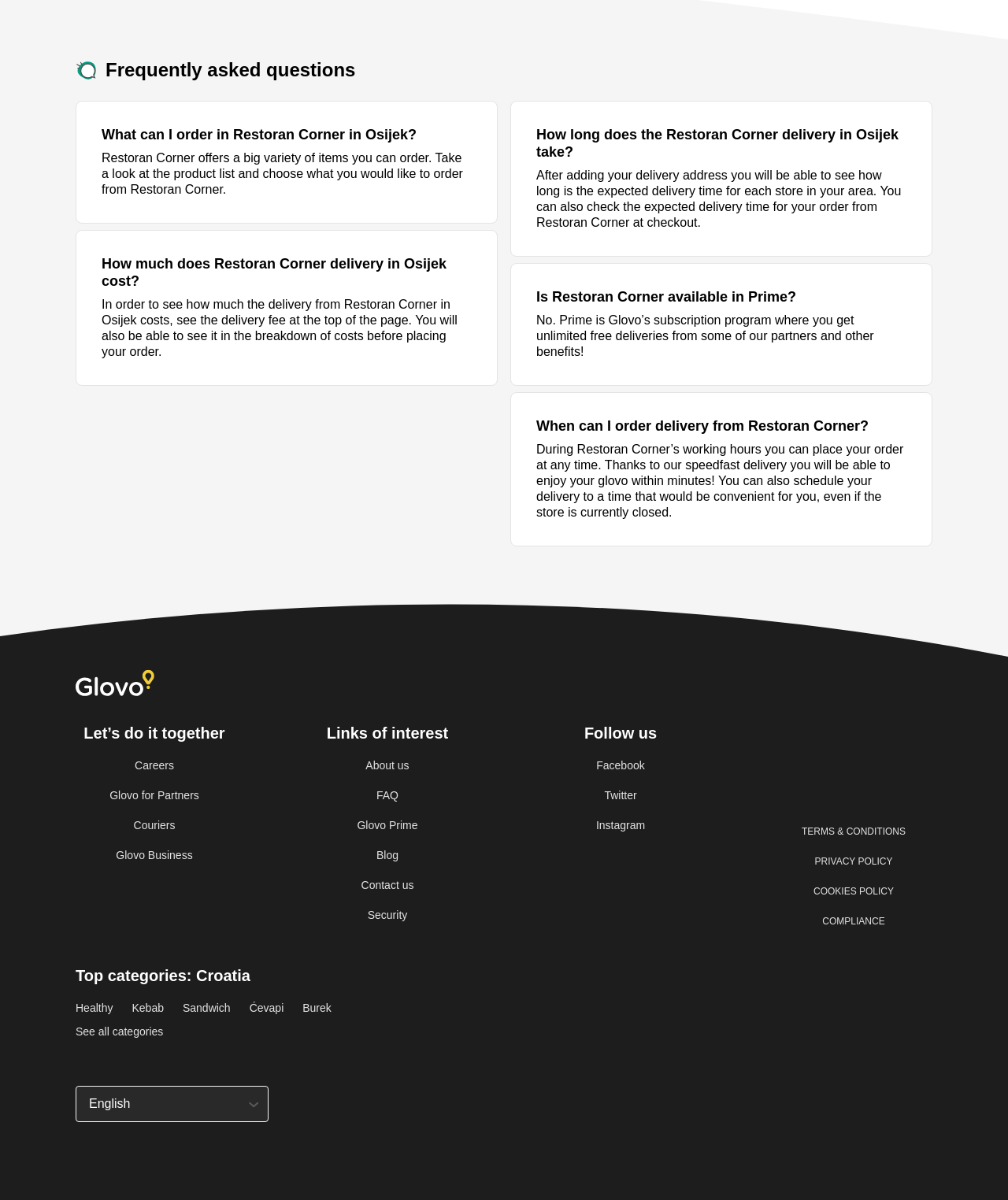Kindly provide the bounding box coordinates of the section you need to click on to fulfill the given instruction: "Click on App Store".

[0.769, 0.603, 0.925, 0.631]